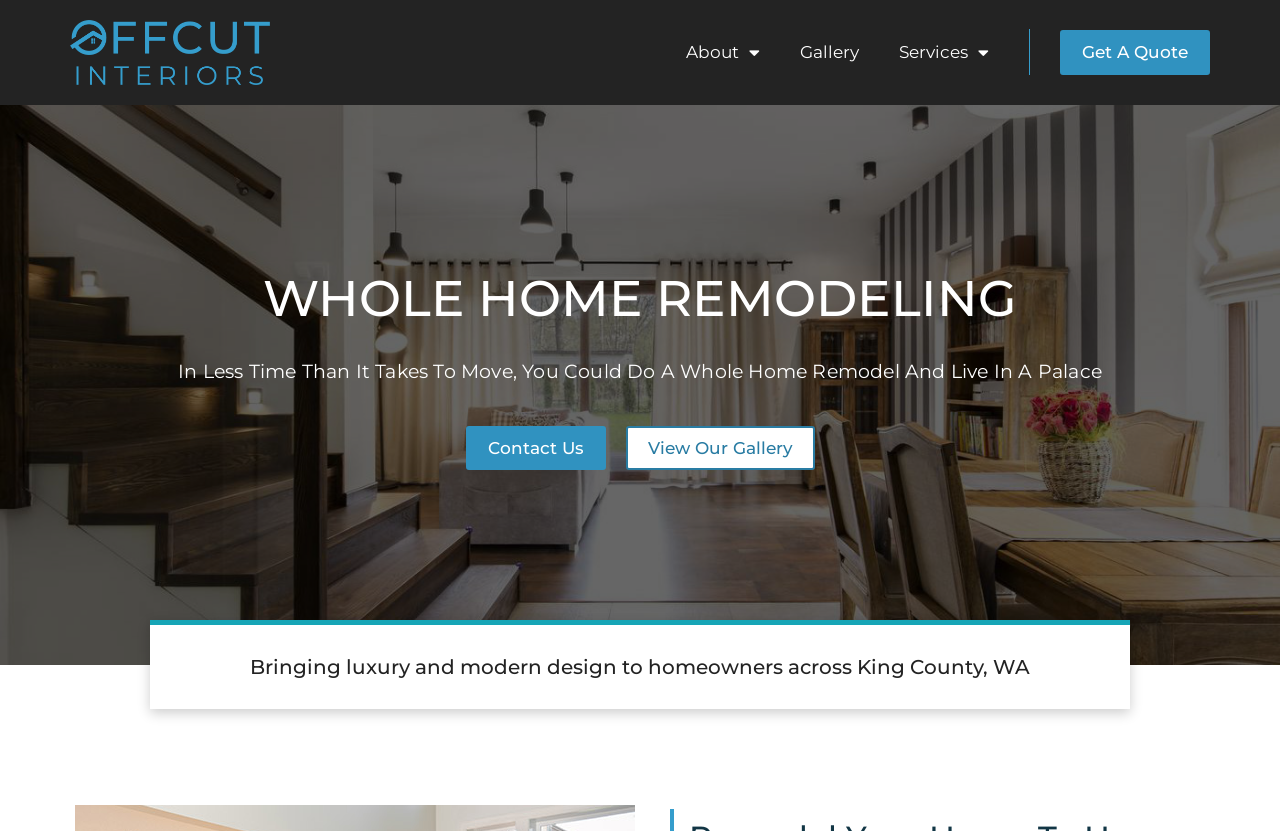Give a one-word or short phrase answer to the question: 
How many calls-to-action are on the page?

3